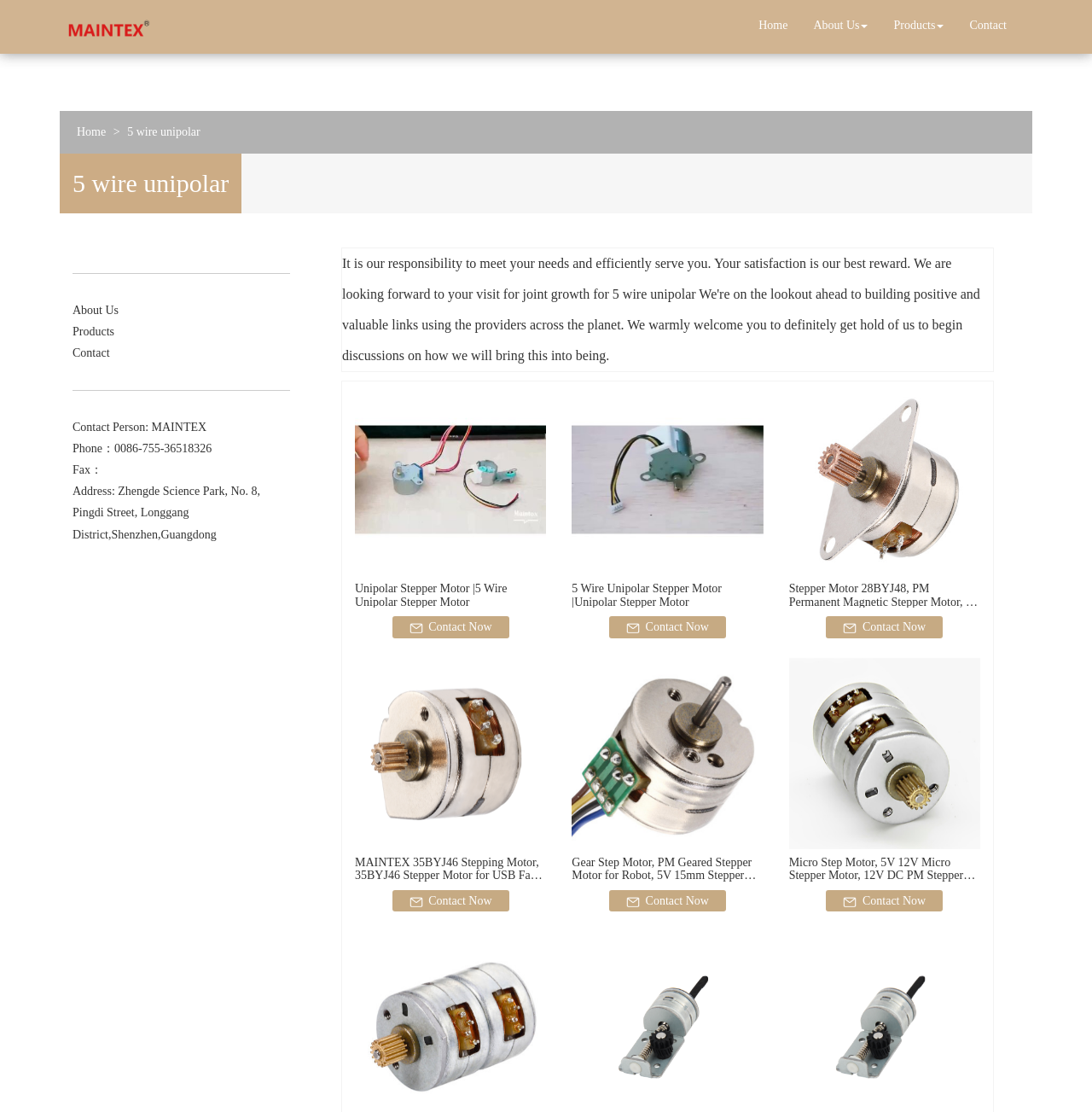Determine the bounding box coordinates for the clickable element required to fulfill the instruction: "Click on the 'Home' link". Provide the coordinates as four float numbers between 0 and 1, i.e., [left, top, right, bottom].

[0.683, 0.004, 0.733, 0.042]